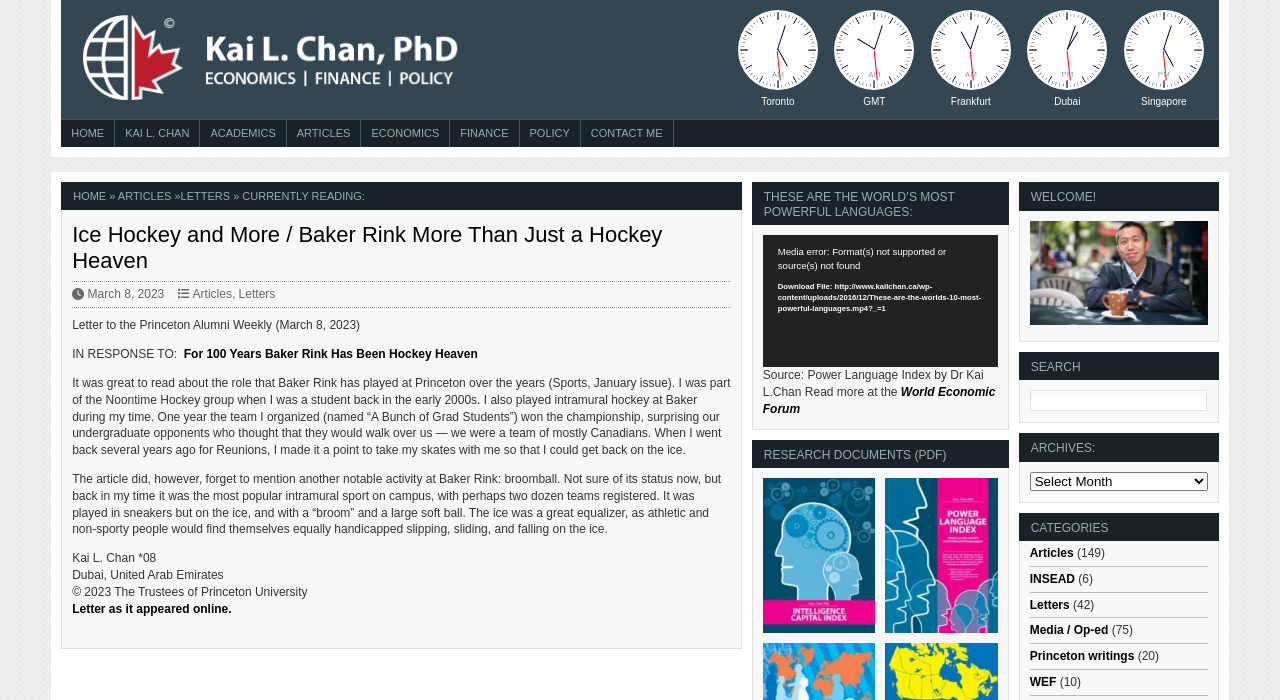What is the author's name?
Kindly offer a comprehensive and detailed response to the question.

The author's name is mentioned in the top-left corner of the webpage, where it says 'Ice Hockey and More / Baker Rink More Than Just a Hockey Heaven – Kai L. Chan'. Additionally, the author's name is also mentioned at the bottom of the webpage, where it says 'Kai L. Chan *08'.